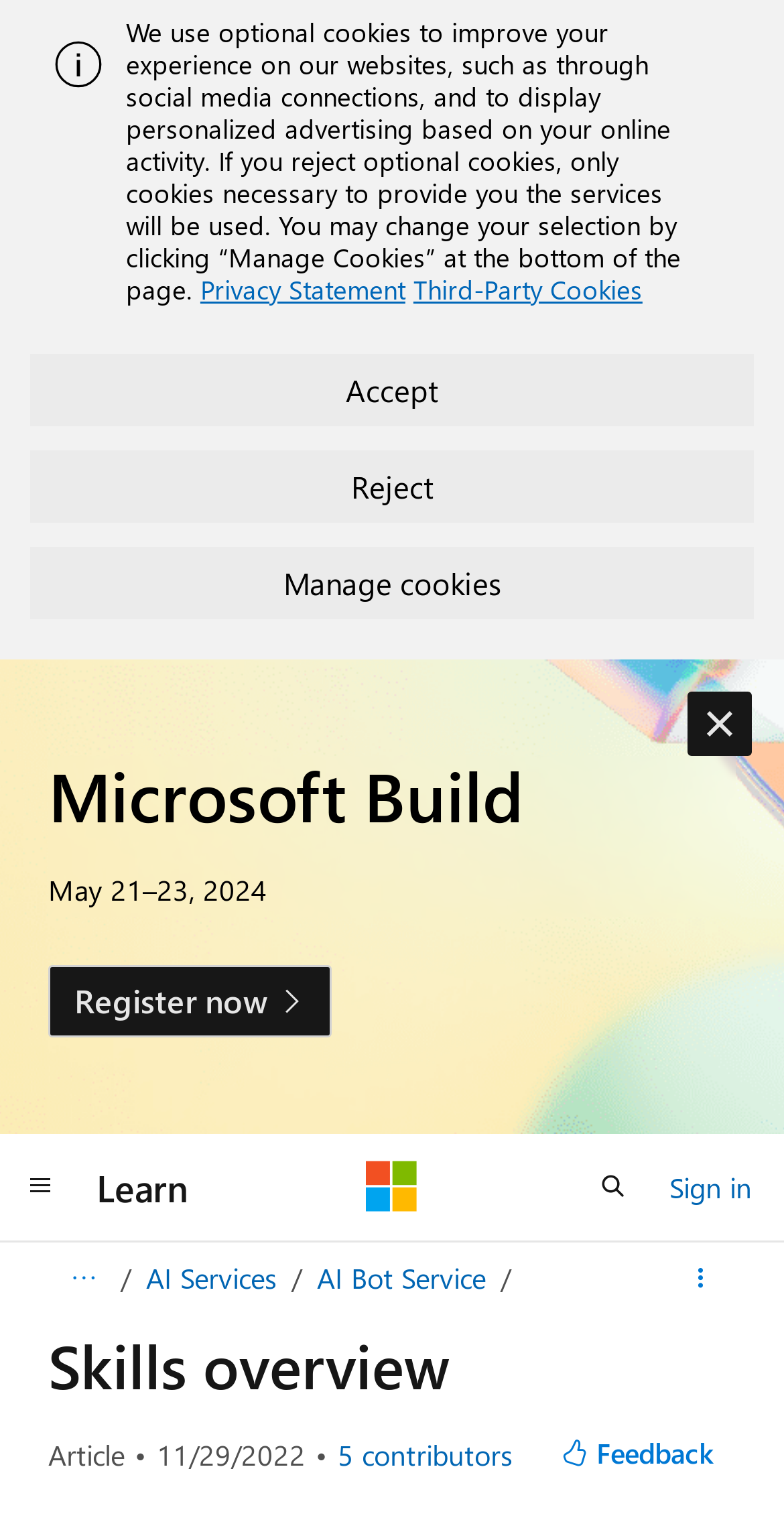Please specify the bounding box coordinates for the clickable region that will help you carry out the instruction: "Provide feedback".

[0.688, 0.93, 0.938, 0.972]